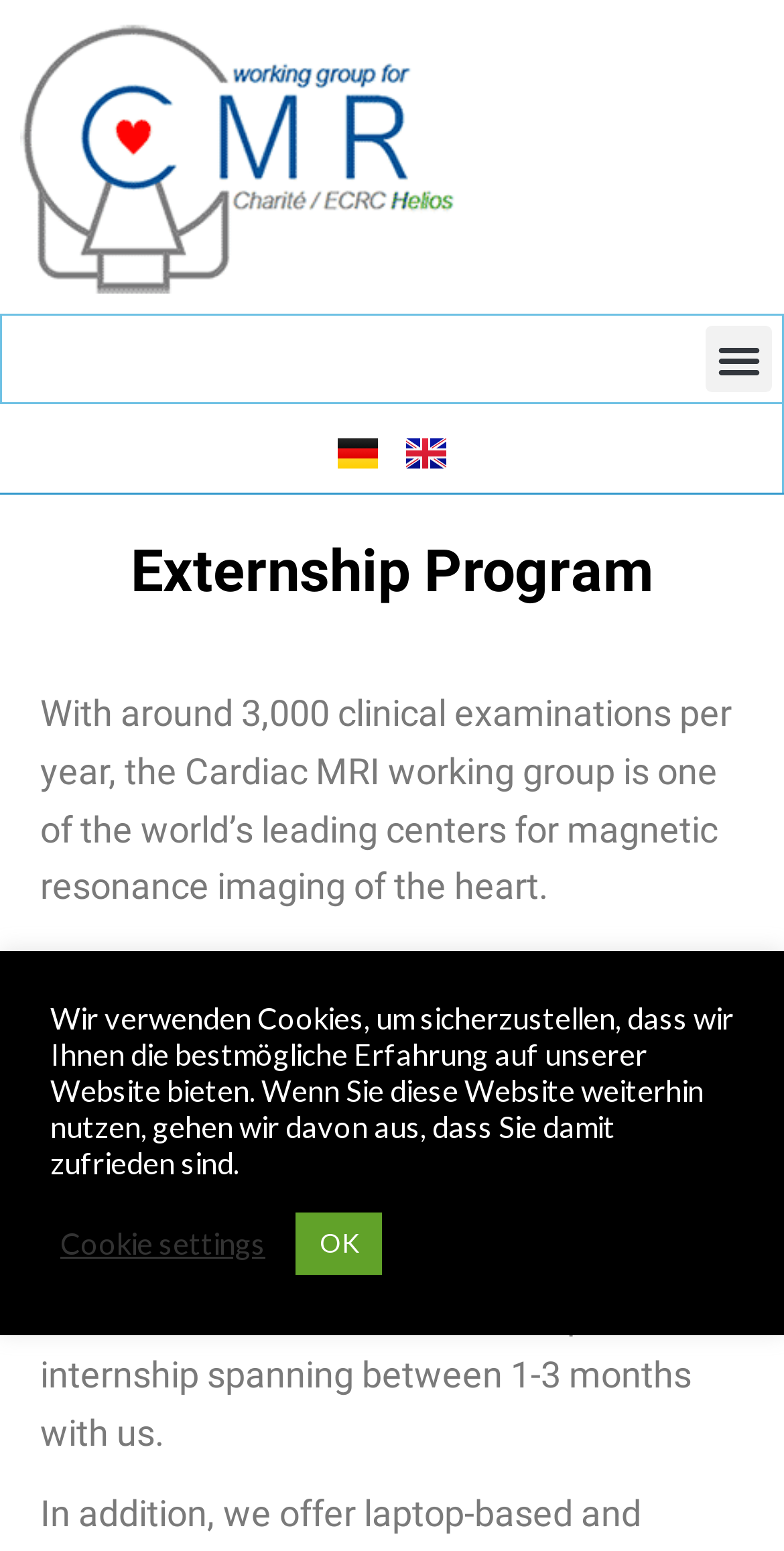Generate an in-depth caption that captures all aspects of the webpage.

The webpage is about the Externship Program offered by AG KARDIALE MRT. At the top, there is a header section that spans the entire width of the page, containing a link to the organization's homepage, an image of the organization's logo, and a menu toggle button on the right side. Below the header, there is a prominent heading that reads "Externship Program".

The main content of the page is divided into two sections. The first section describes the Cardiac MRI working group, stating that it is one of the world's leading centers for magnetic resonance imaging of the heart, with around 3,000 clinical examinations per year. The second section explains that the organization has been offering cardiac-MRI courses and internships since 2001, with over 1,750 participants from around the world.

At the bottom of the page, there is a notification about the use of cookies on the website, with options to adjust cookie settings or accept them. The notification is positioned near the bottom left corner of the page.

There are two language options, Deutsch and English, located near the top right corner of the page, each accompanied by a small flag icon.